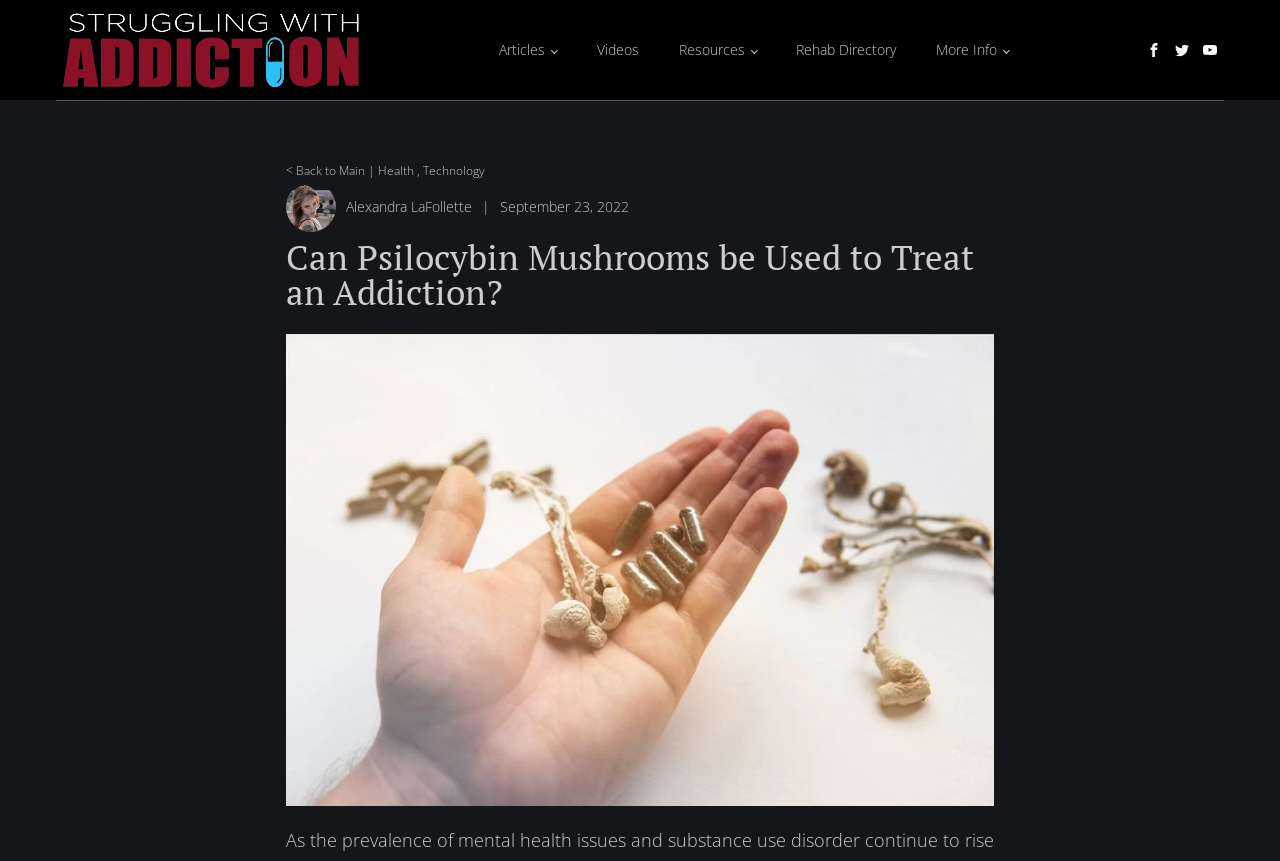Give a one-word or short phrase answer to this question: 
What are the social media platforms linked on the webpage?

Facebook, Twitter, YouTube